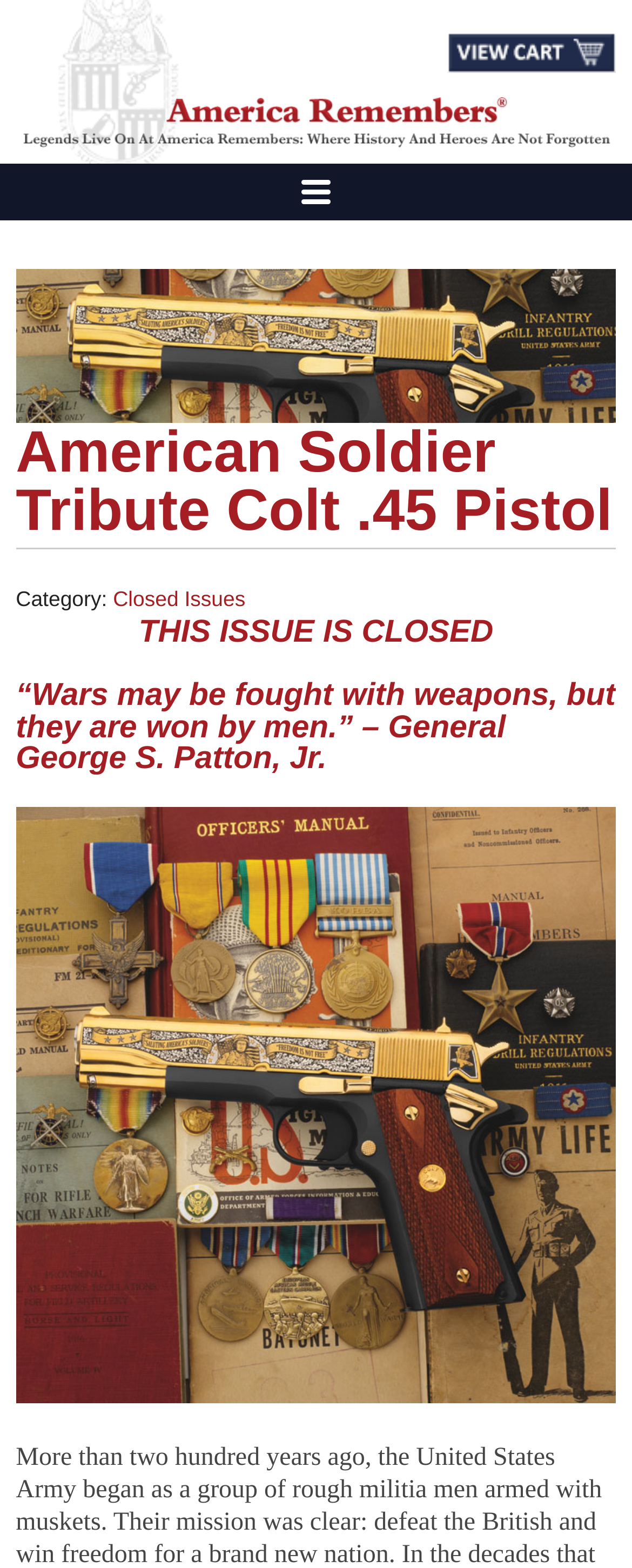Predict the bounding box of the UI element that fits this description: "alt="army1911_R 008"".

[0.025, 0.515, 0.975, 0.895]